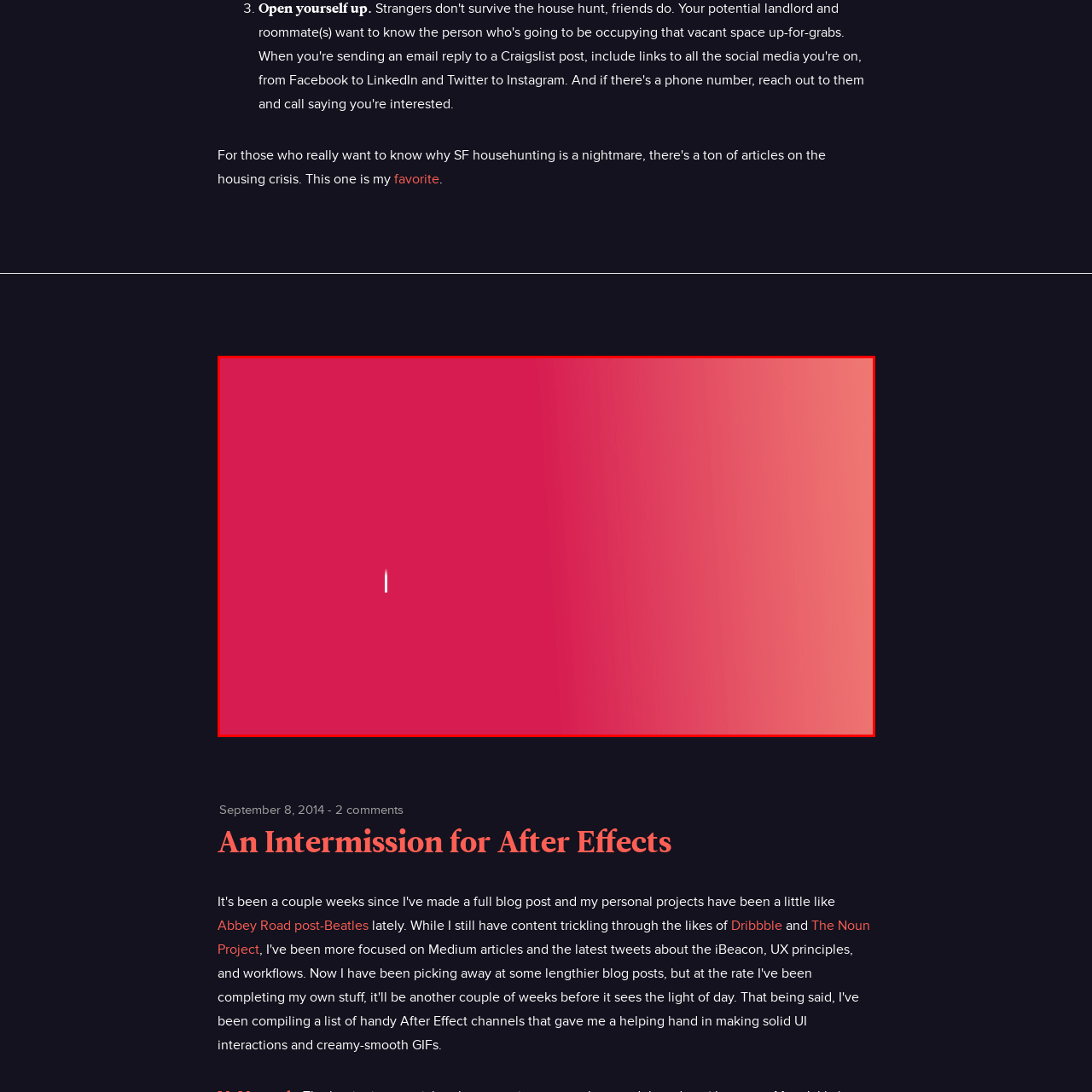Explain in detail what is depicted in the image within the red-bordered box.

The image features a vibrant gradient background transitioning from a deep pink hue on the left to a softer shade on the right, creating a visually engaging effect. This bold color palette is likely designed to capture attention, making it suitable for contexts such as web design, advertising, or artistic presentations. The gradient suggests a modern aesthetic, appealing to contemporary tastes and design sensibilities. Positioned prominently within this striking backdrop is an empty space that invites engagement or interaction, hinting at the potential for text or graphics to be added, further enhancing the overall design. This versatile layout is ideal for various digital applications, including promotional materials or as a dynamic background for visual content.